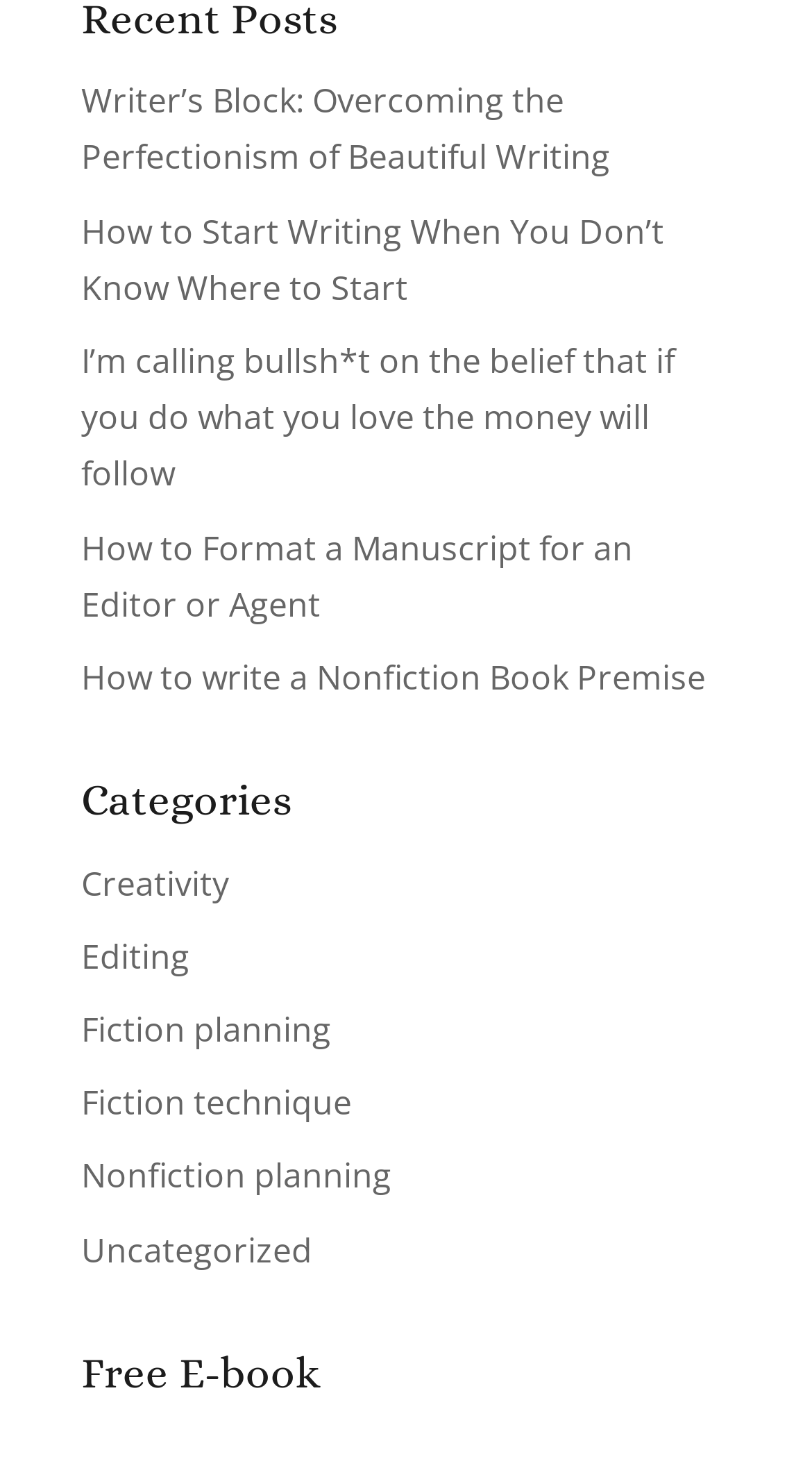Determine the bounding box coordinates of the section to be clicked to follow the instruction: "Explore the category of creativity". The coordinates should be given as four float numbers between 0 and 1, formatted as [left, top, right, bottom].

[0.1, 0.586, 0.282, 0.617]